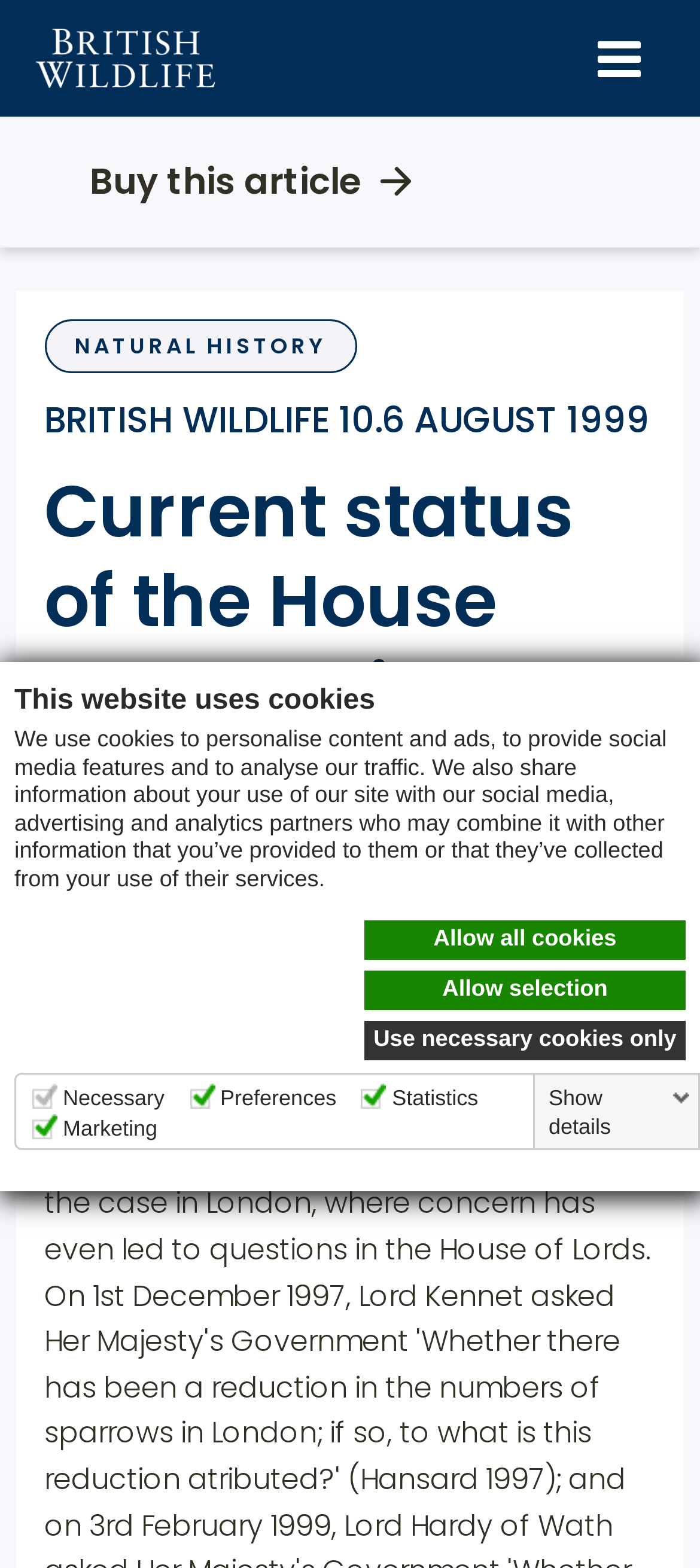Specify the bounding box coordinates of the area to click in order to follow the given instruction: "Click the 'British Wildlife' link."

[0.051, 0.023, 0.308, 0.049]